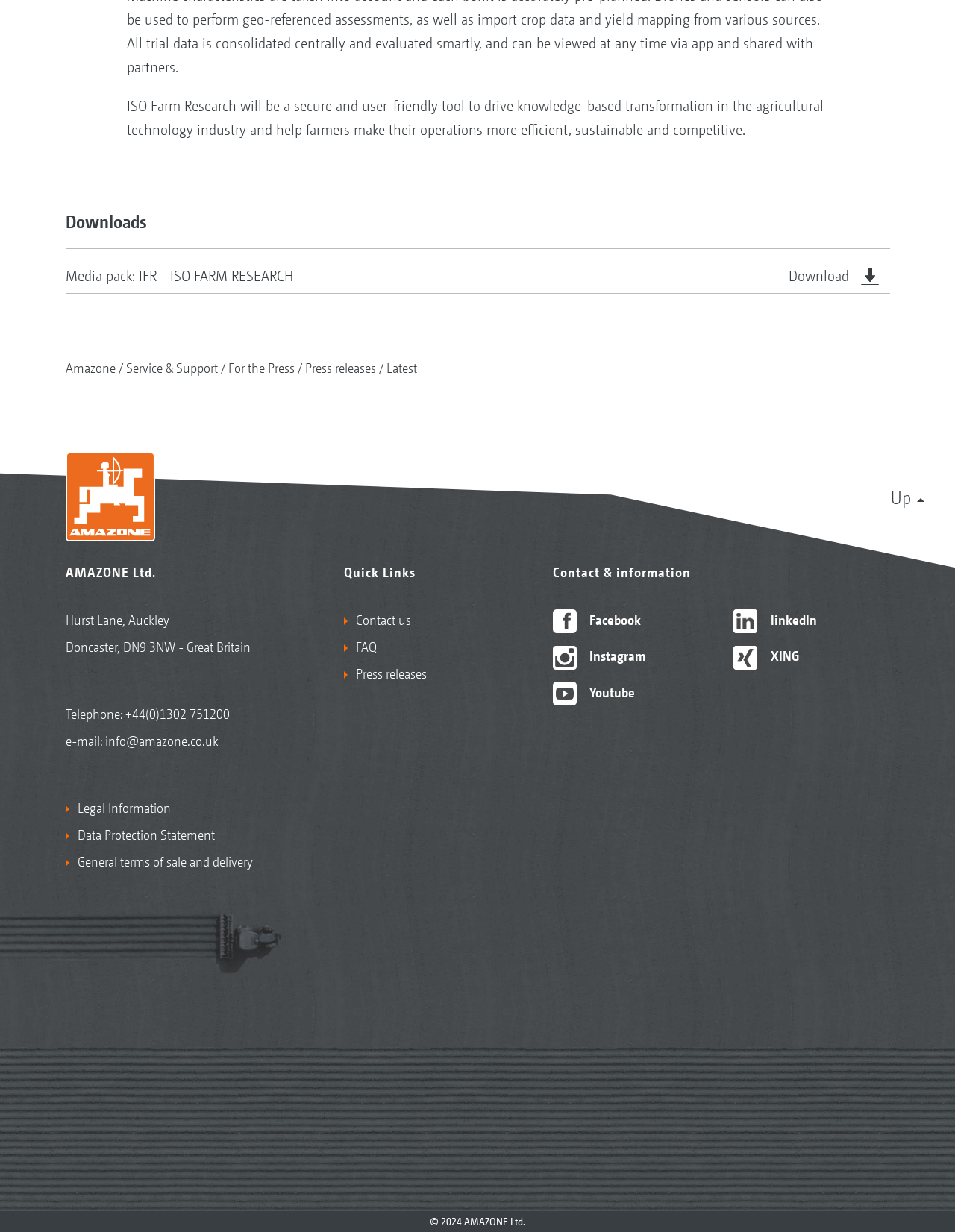What is the company name?
Use the image to answer the question with a single word or phrase.

AMAZONE Ltd.